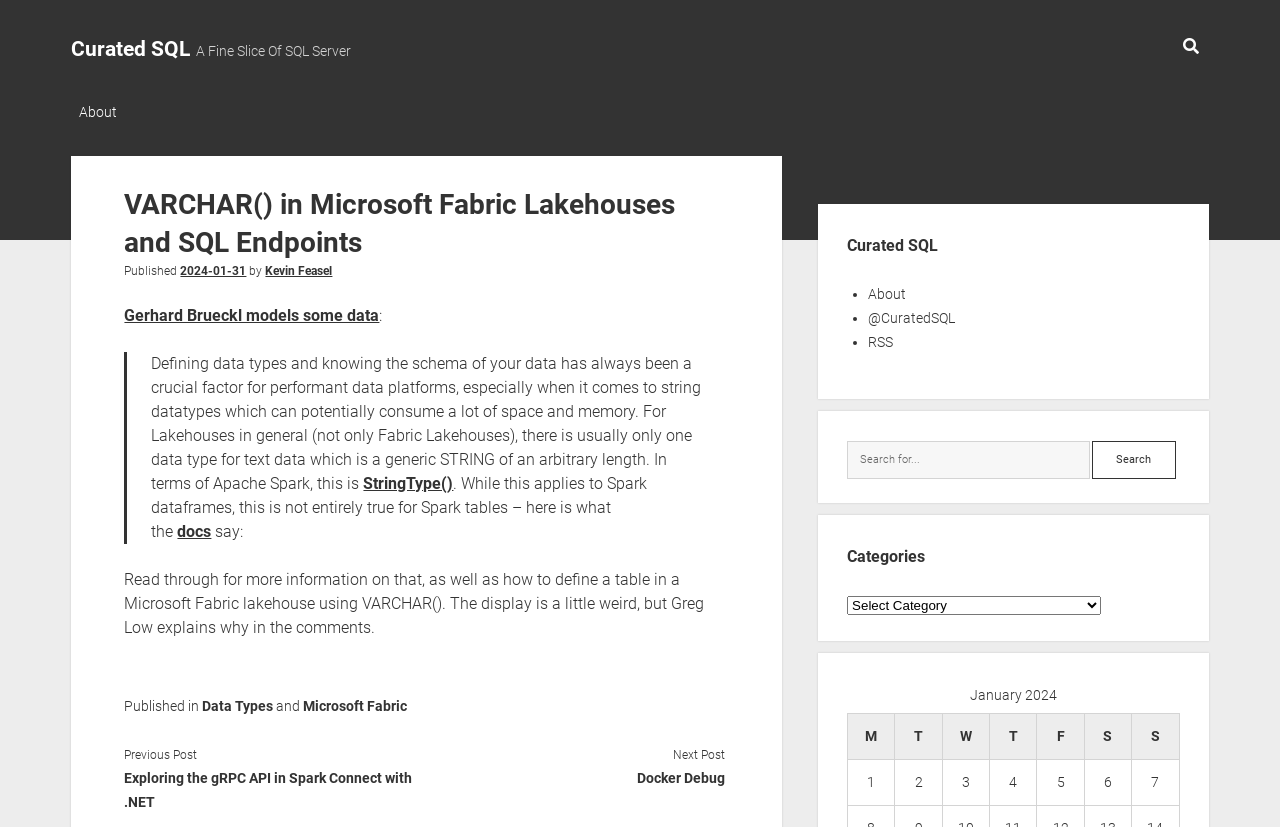Provide a brief response in the form of a single word or phrase:
What is the title of the article?

VARCHAR() in Microsoft Fabric Lakehouses and SQL Endpoints